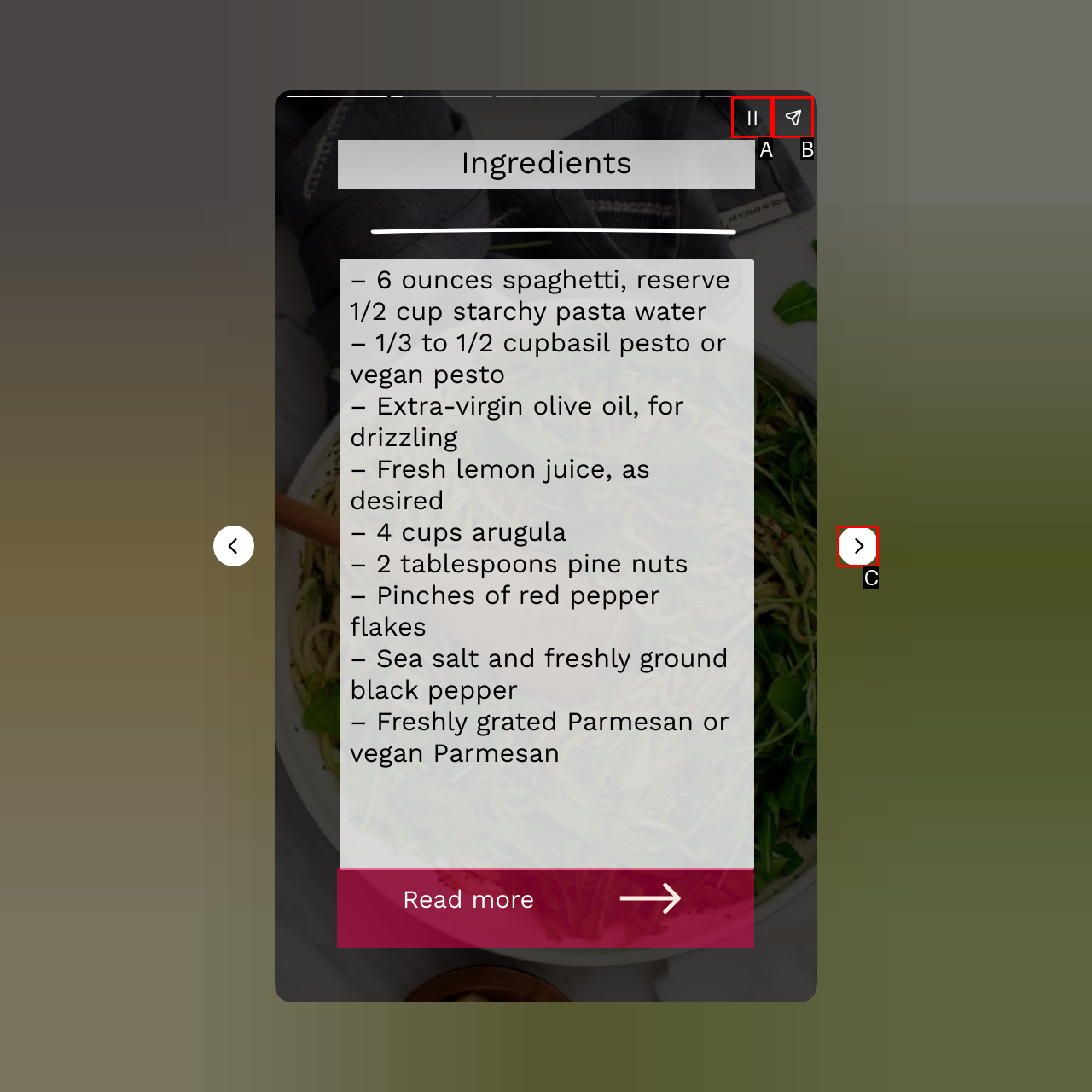Identify the option that best fits this description: aria-label="Next page"
Answer with the appropriate letter directly.

C